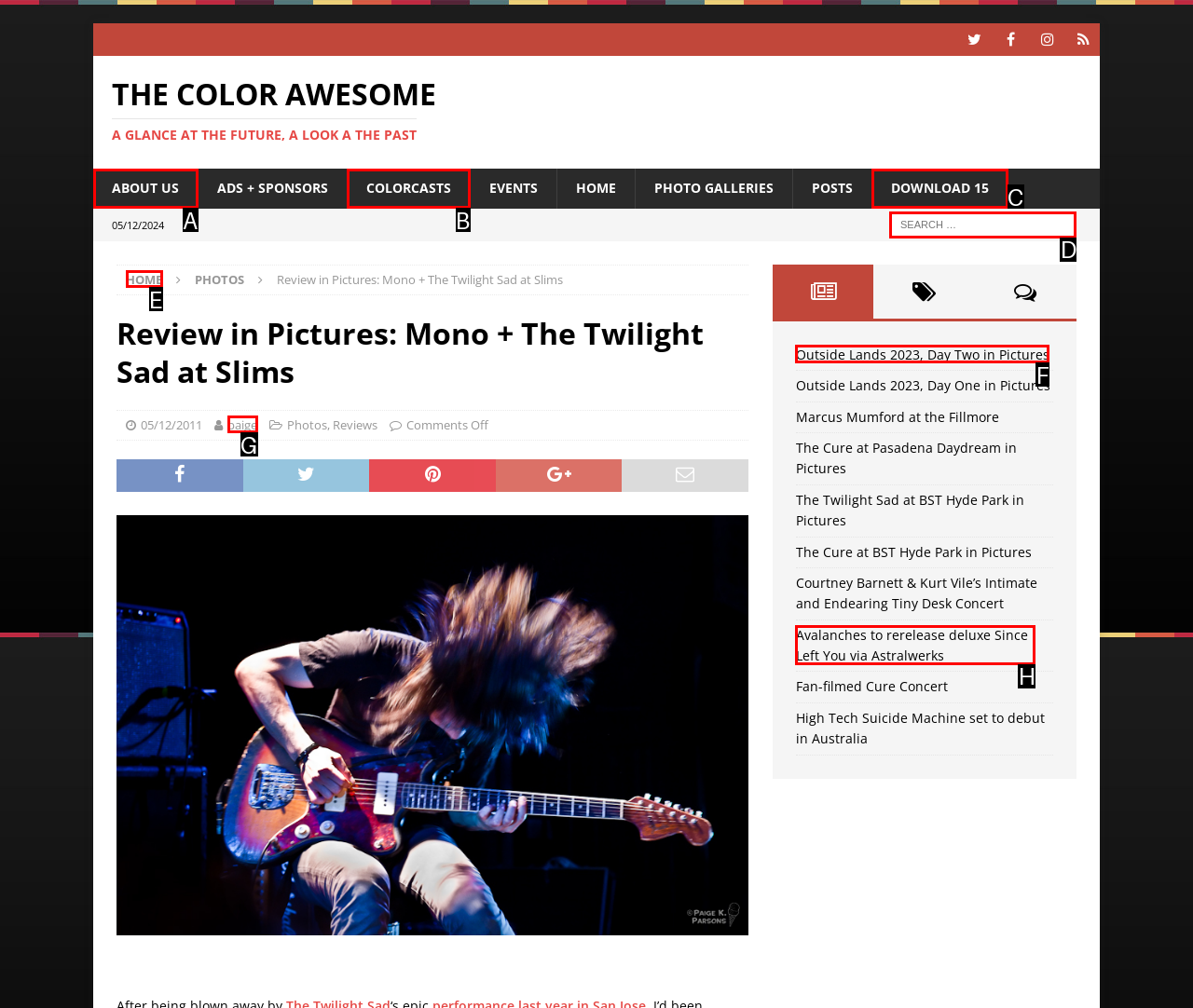Determine which UI element I need to click to achieve the following task: Learn about personal injury lawyers Provide your answer as the letter of the selected option.

None